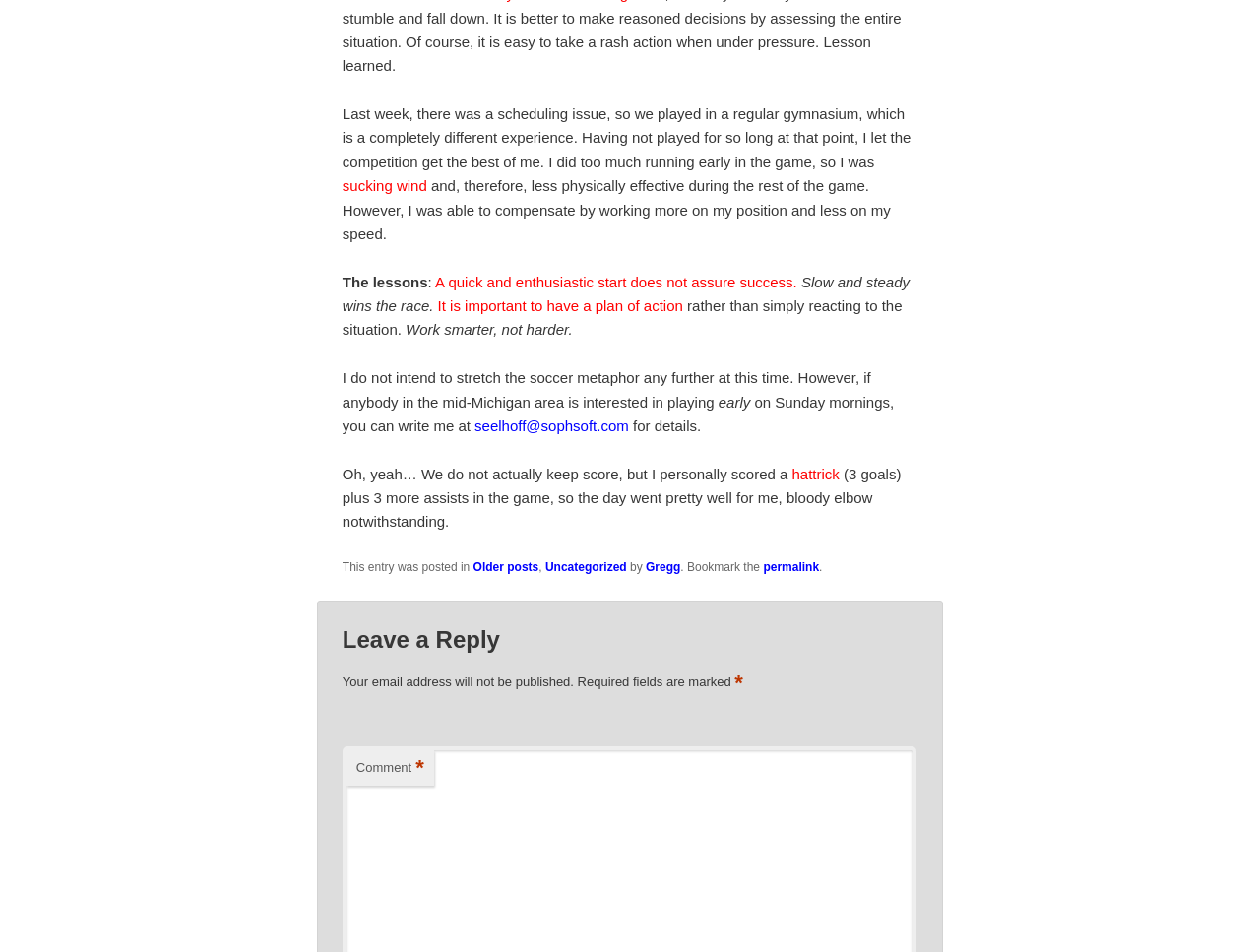What is the email address to contact for playing soccer?
Please provide a single word or phrase based on the screenshot.

seelhoff@sophsoft.com